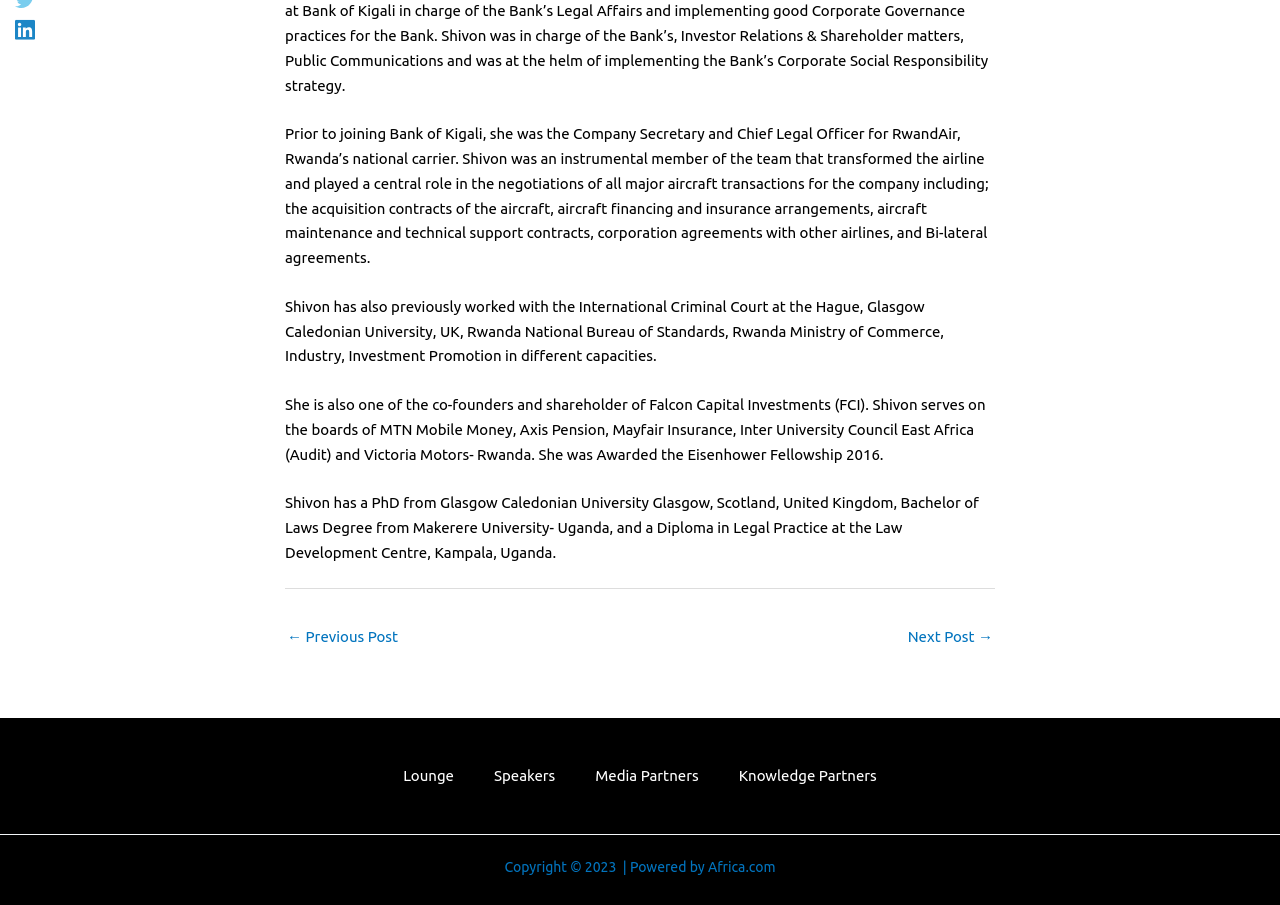Bounding box coordinates are specified in the format (top-left x, top-left y, bottom-right x, bottom-right y). All values are floating point numbers bounded between 0 and 1. Please provide the bounding box coordinate of the region this sentence describes: Next Post →

[0.709, 0.686, 0.776, 0.725]